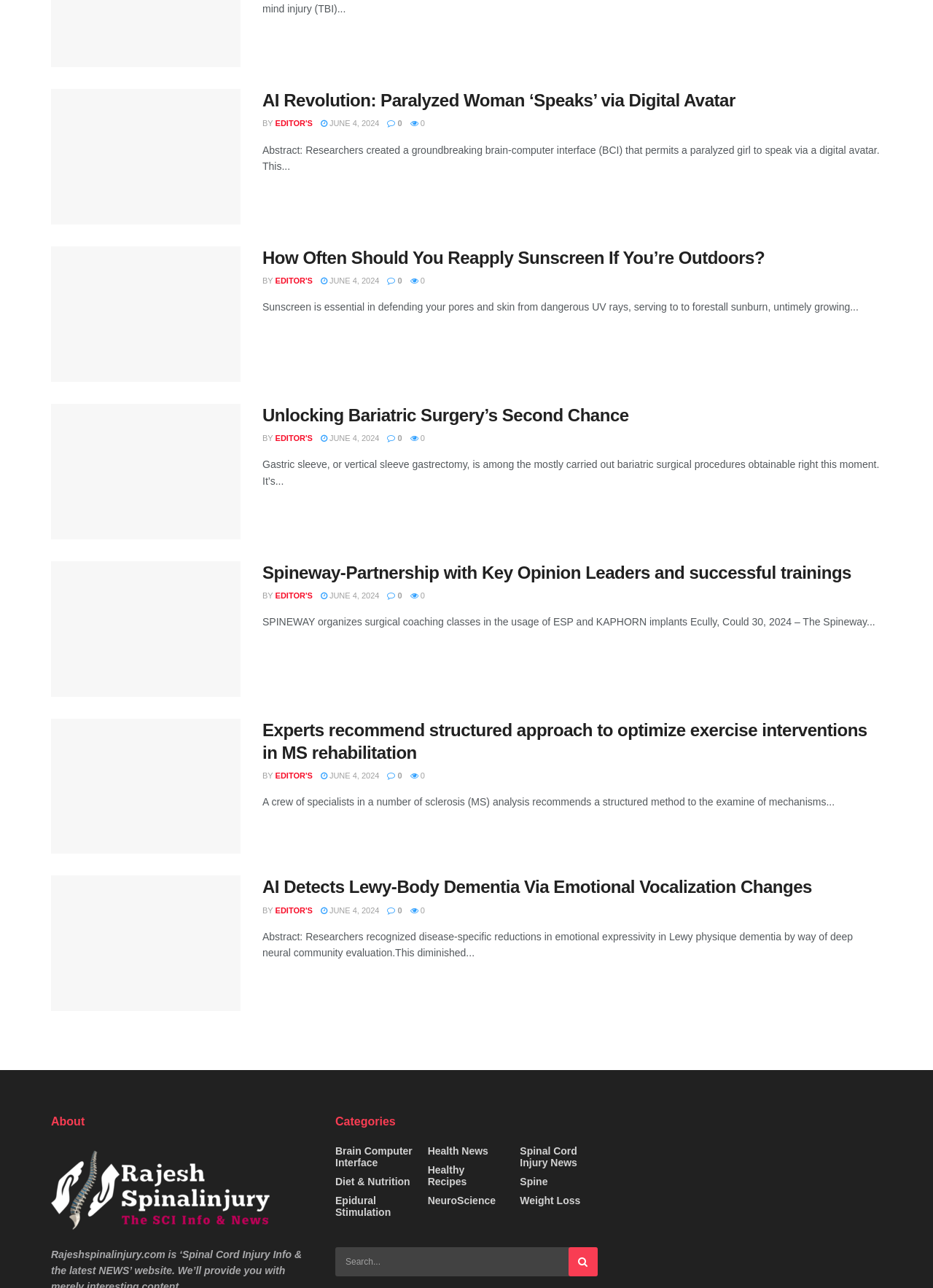Respond with a single word or phrase to the following question:
What is the date of the articles?

JUNE 4, 2024